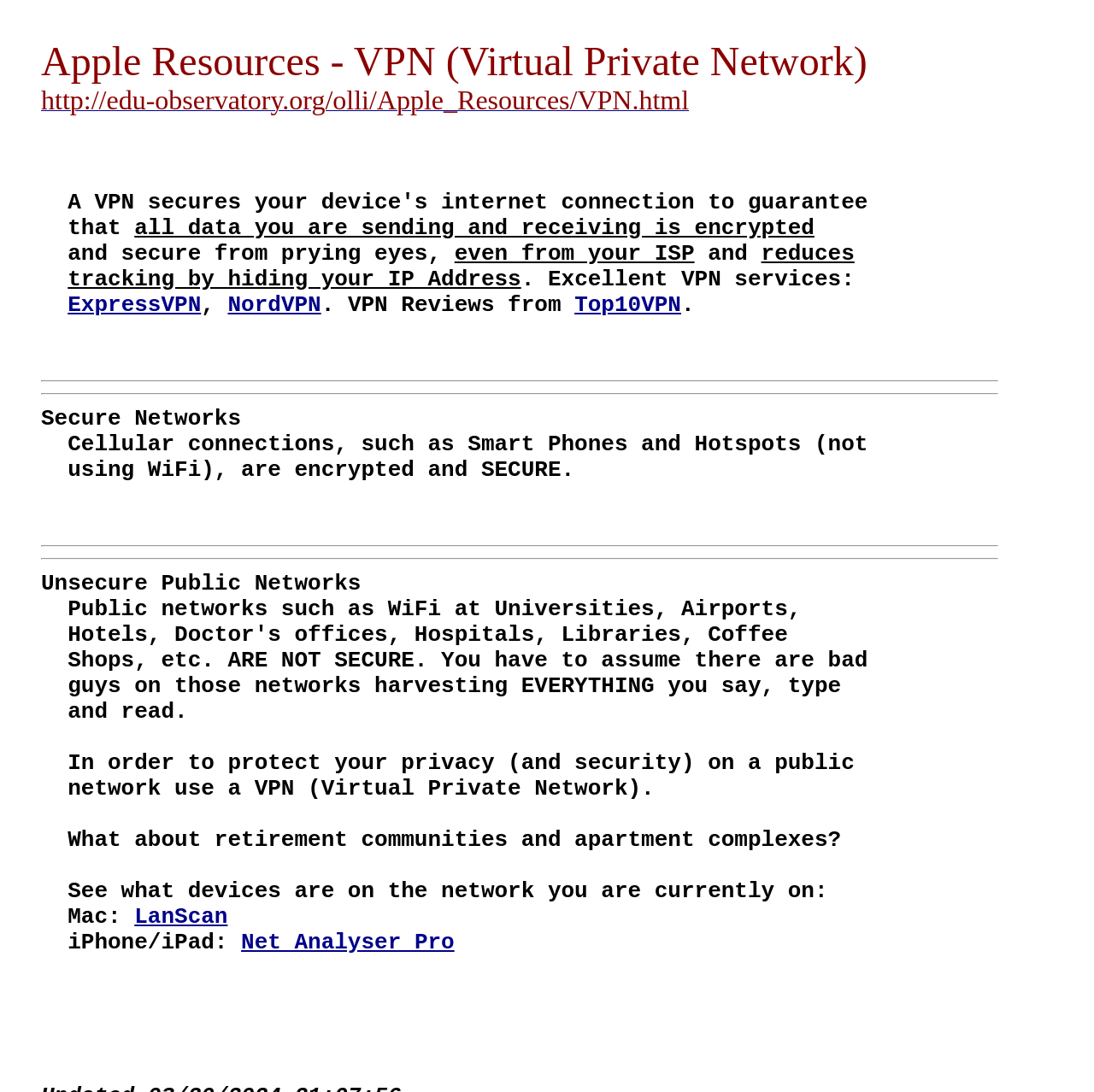Please find the top heading of the webpage and generate its text.


 
  A VPN secures your device's internet connection to guarantee
  that all data you are sending and receiving is encrypted 
  and secure from prying eyes, even from your ISP and reduces
  tracking by hiding your IP Address. Excellent VPN services:
  ExpressVPN, NordVPN. VPN Reviews from Top10VPN.
 
 

Secure Networks
  Cellular connections, such as Smart Phones and Hotspots (not
  using WiFi), are encrypted and SECURE.

   

Unsecure Public Networks
  Public networks such as WiFi at Universities, Airports,
  Hotels, Doctor's offices, Hospitals, Libraries, Coffee
  Shops, etc. ARE NOT SECURE. You have to assume there are bad
  guys on those networks harvesting EVERYTHING you say, type
  and read.

  In order to protect your privacy (and security) on a public
  network use a VPN (Virtual Private Network).

  What about retirement communities and apartment complexes?

  See what devices are on the network you are currently on:
  Mac: LanScan
  iPhone/iPad: Net Analyser Pro   

     
     
  
  
Updated 03/20/2024 21:07:56 
    sam.wormley@gmail.com

